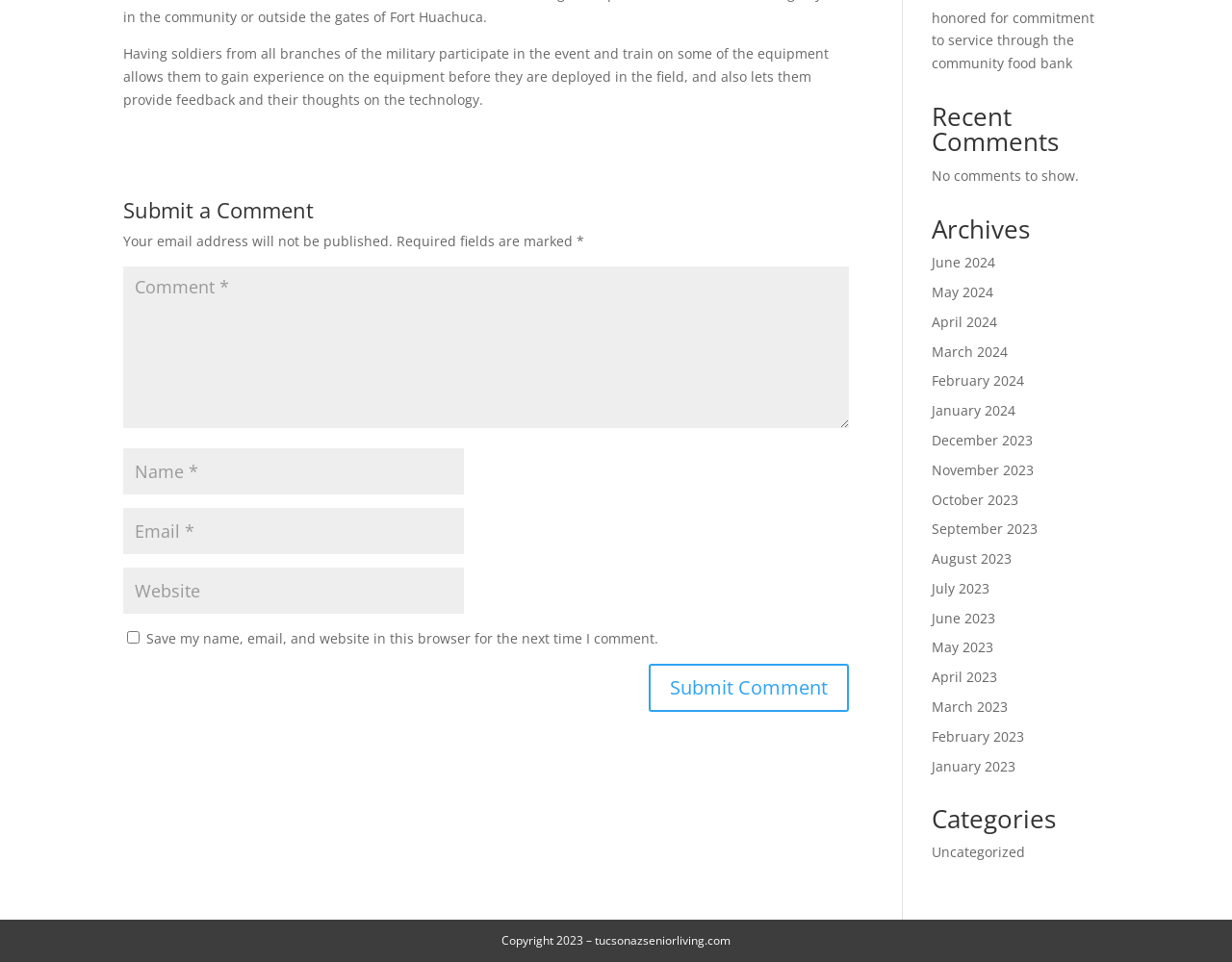Provide the bounding box coordinates, formatted as (top-left x, top-left y, bottom-right x, bottom-right y), with all values being floating point numbers between 0 and 1. Identify the bounding box of the UI element that matches the description: December 2023

[0.756, 0.448, 0.838, 0.467]